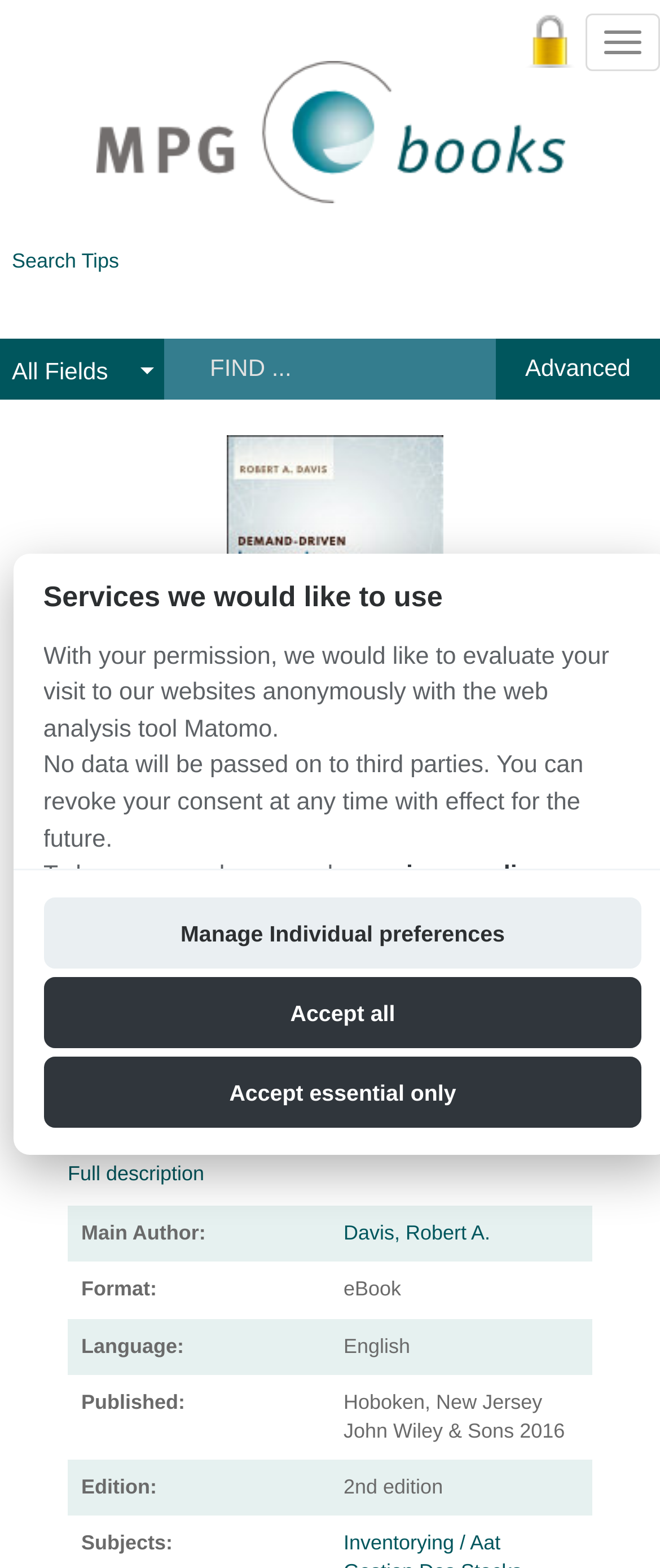Please determine the bounding box coordinates for the element with the description: "English".

[0.842, 0.2, 0.905, 0.216]